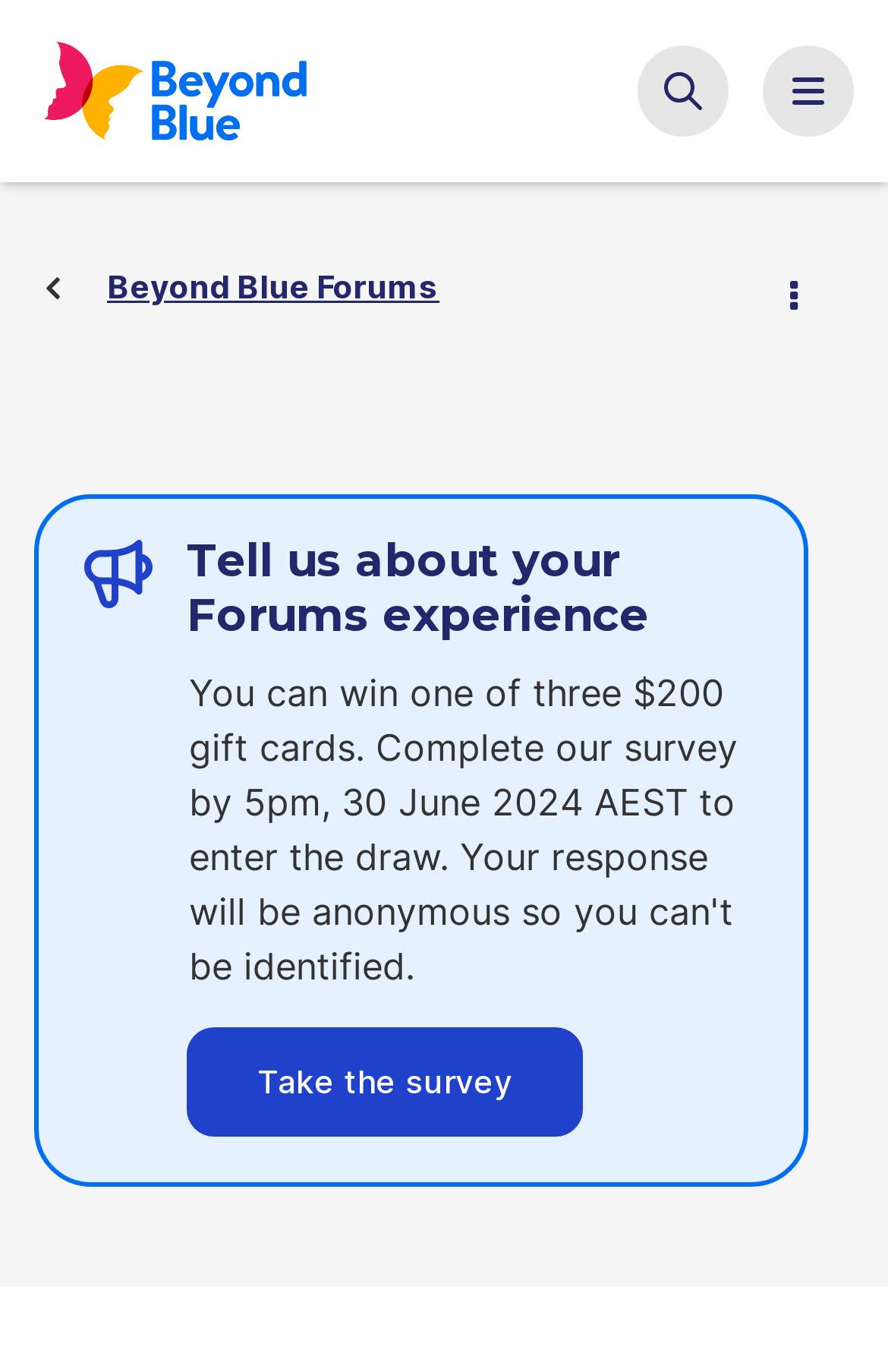What is the topic of the forum post?
Using the details shown in the screenshot, provide a comprehensive answer to the question.

I looked at the root element's text, which is 'Obsessive need for affection is causing me to find... - Beyond Blue Forums - 449245', and determined that the topic of the forum post is related to an obsessive need for affection.